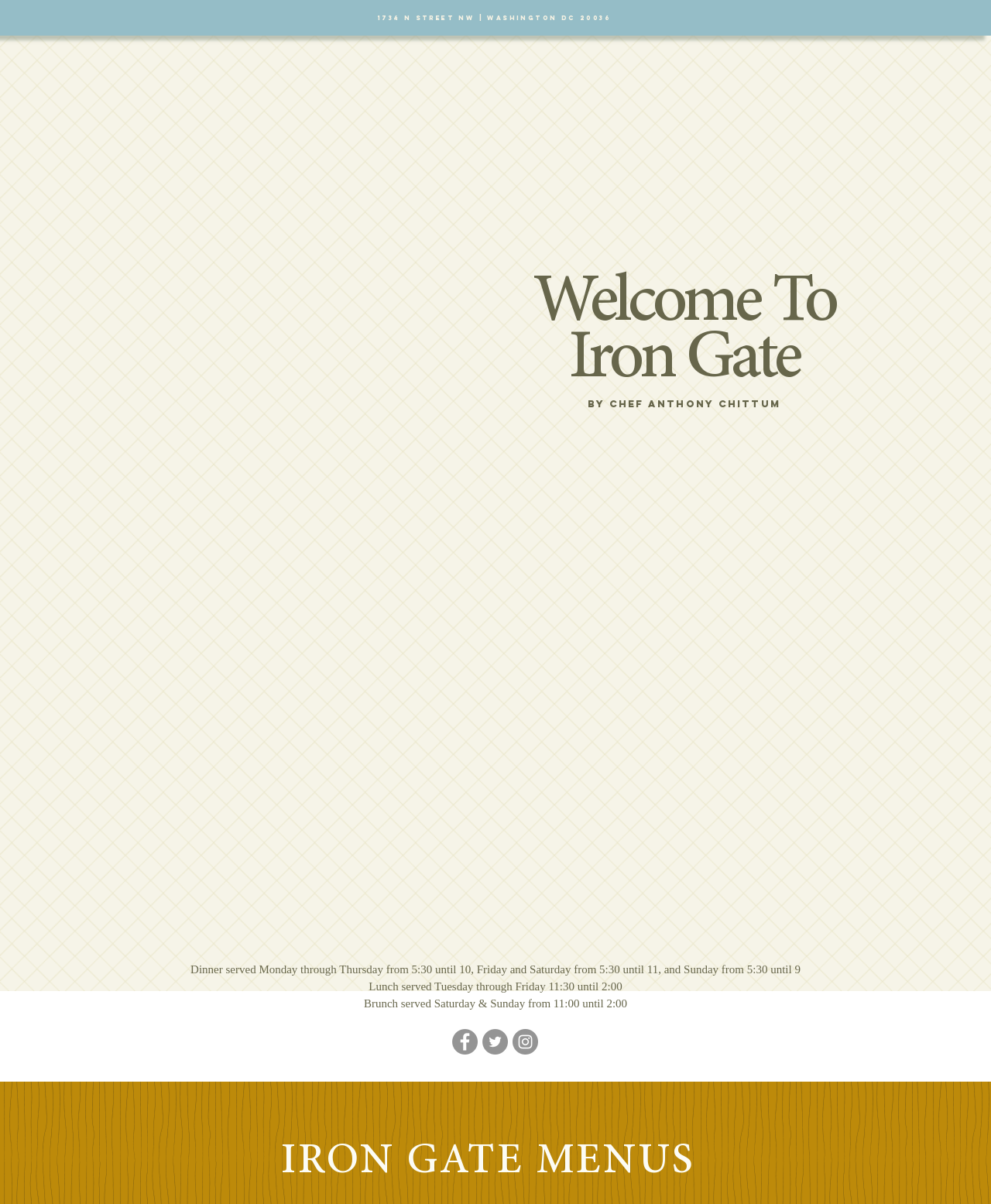Determine the bounding box coordinates for the UI element with the following description: "reserve a table". The coordinates should be four float numbers between 0 and 1, represented as [left, top, right, bottom].

[0.345, 0.687, 0.655, 0.776]